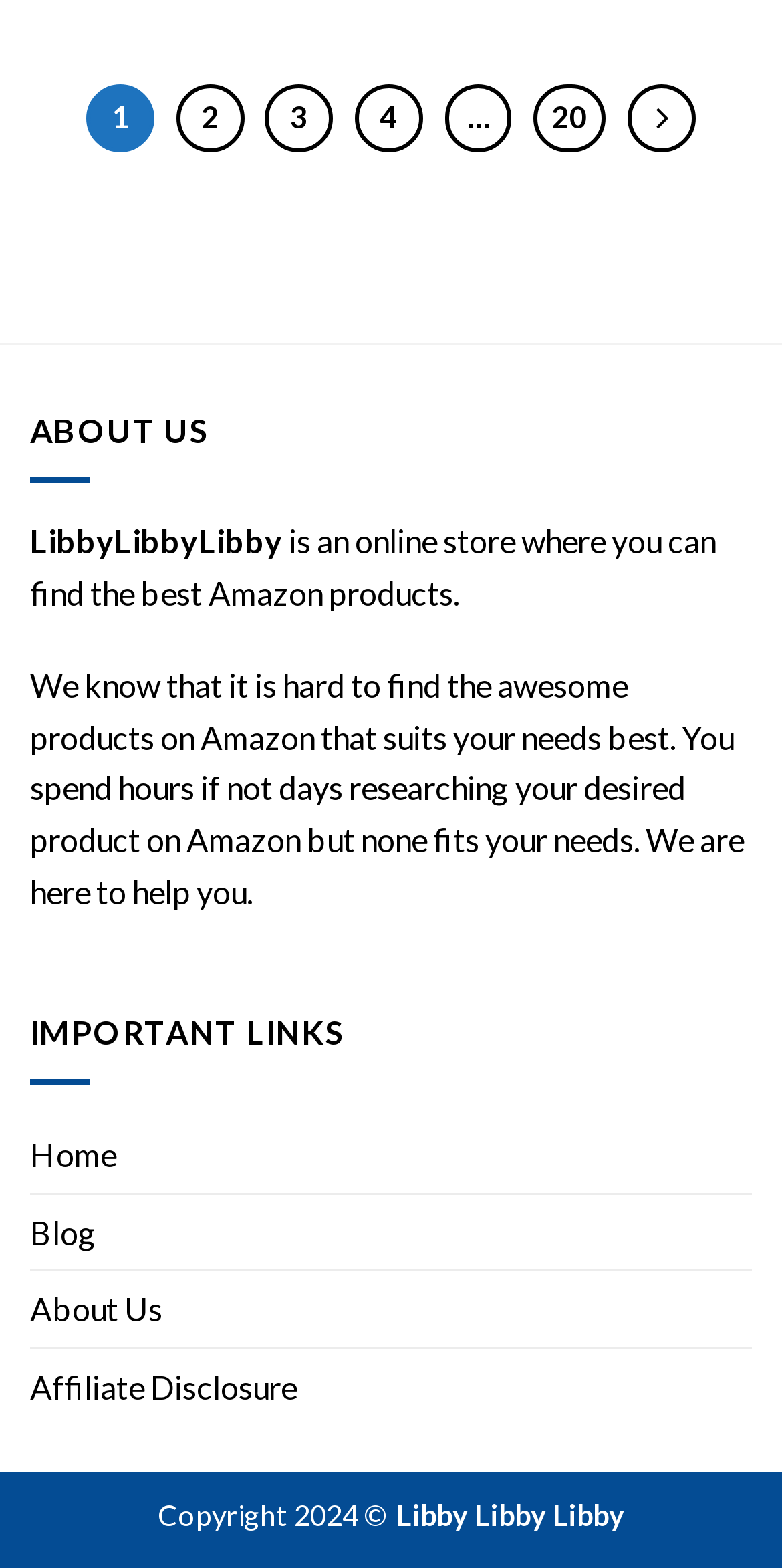Locate the bounding box coordinates of the area you need to click to fulfill this instruction: 'click on link 2'. The coordinates must be in the form of four float numbers ranging from 0 to 1: [left, top, right, bottom].

[0.225, 0.054, 0.312, 0.097]